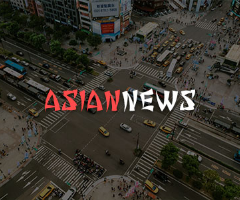What is the theme of the content?
Refer to the image and provide a detailed answer to the question.

The bold text 'ASIAN NEWS' superimposed on the image is rendered in a dynamic style, emphasizing the news-focused theme of the content, which suggests that the image is related to news or journalism.